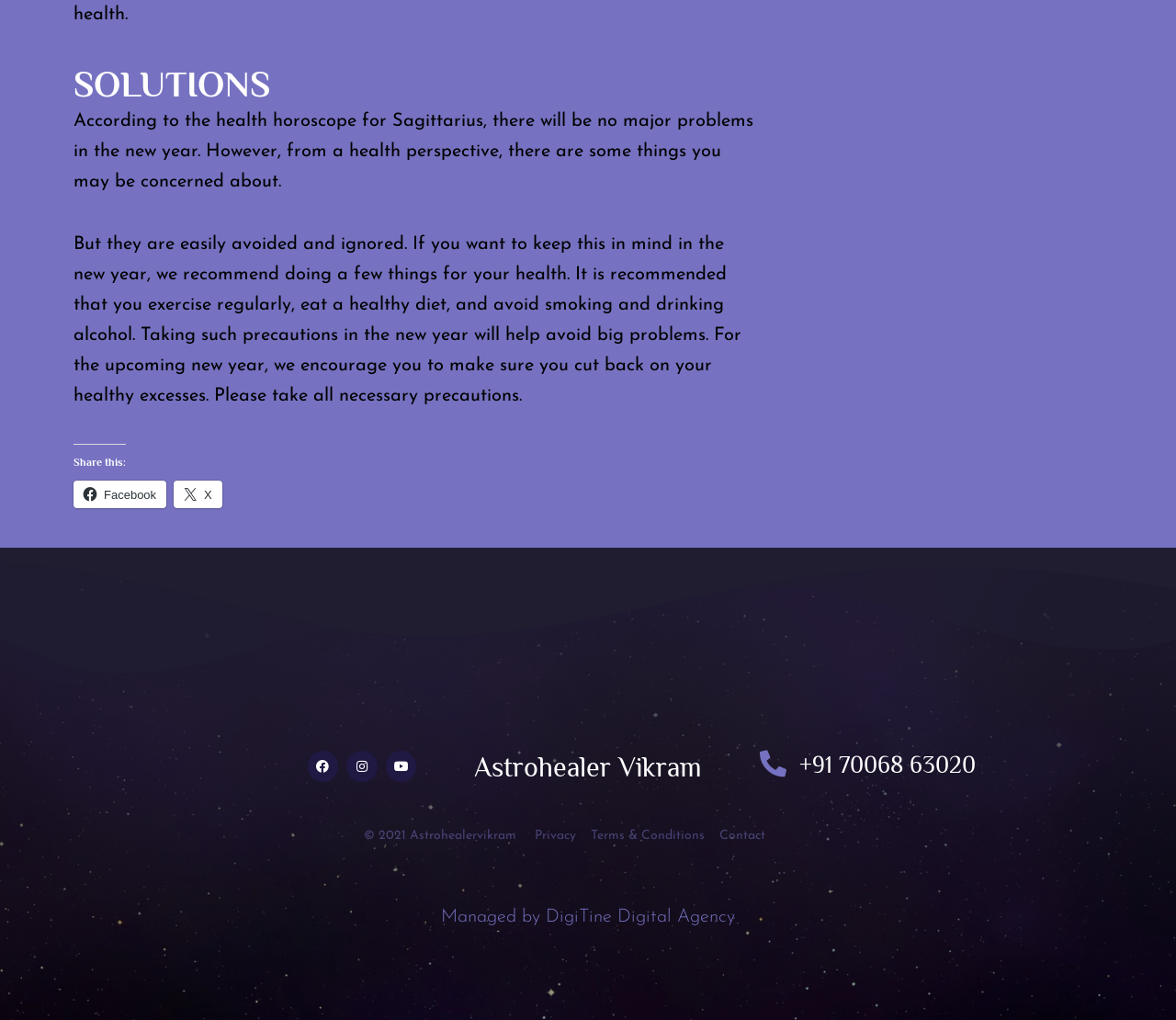Kindly determine the bounding box coordinates for the clickable area to achieve the given instruction: "Visit Astrohealer Vikram's page".

[0.403, 0.737, 0.597, 0.768]